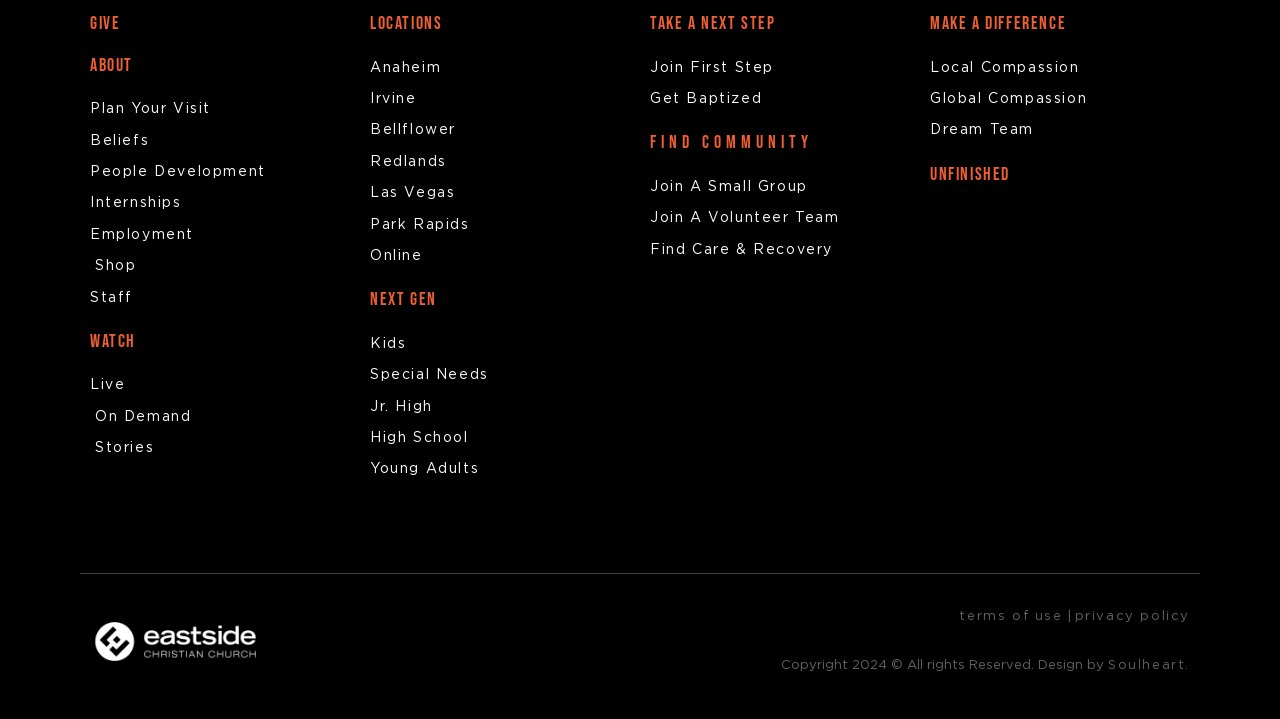Locate the bounding box of the user interface element based on this description: "TAKE A NEXT STEP".

[0.508, 0.018, 0.606, 0.047]